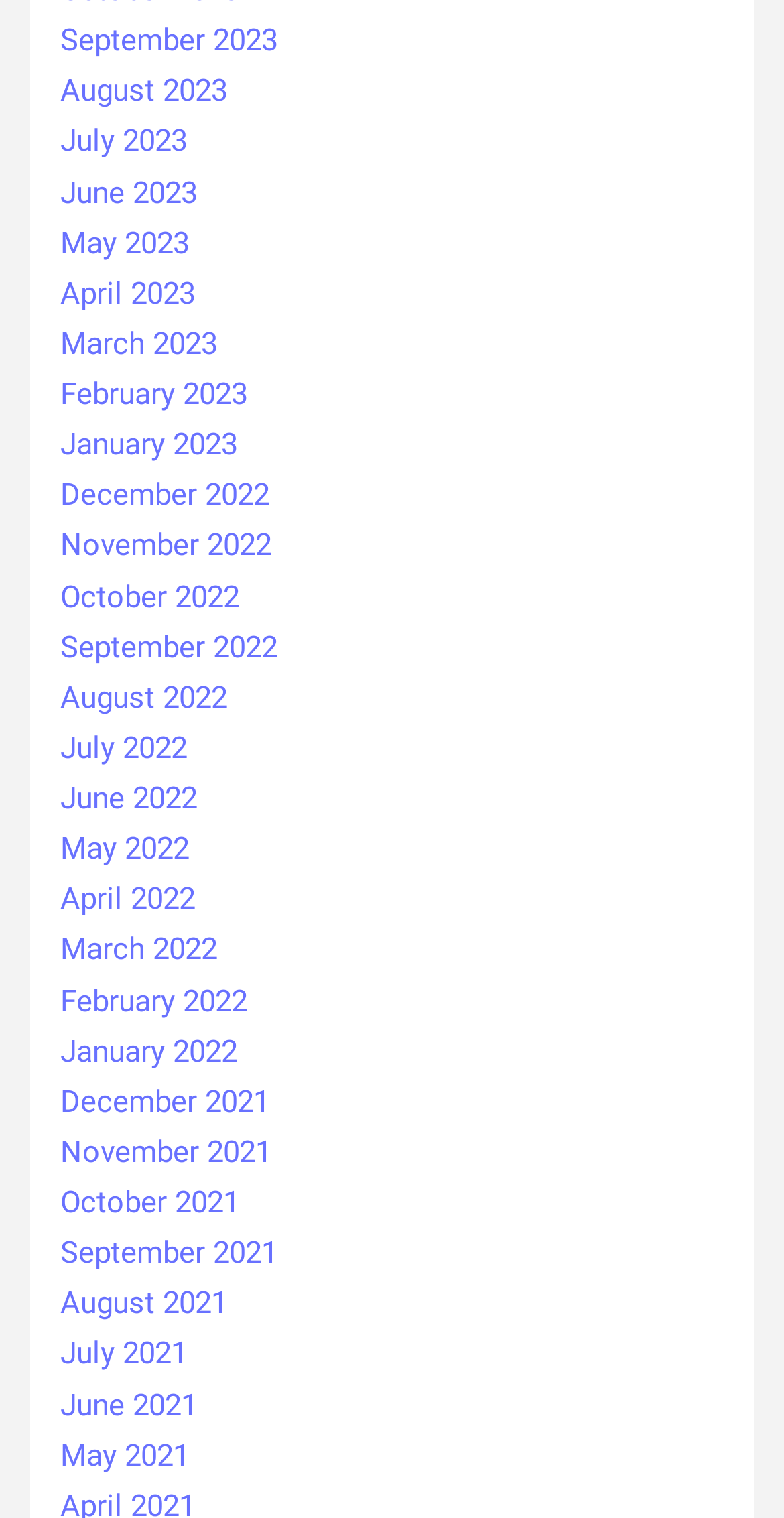Find the bounding box coordinates of the element I should click to carry out the following instruction: "Click on the 'Linz & Media Arts' link".

None